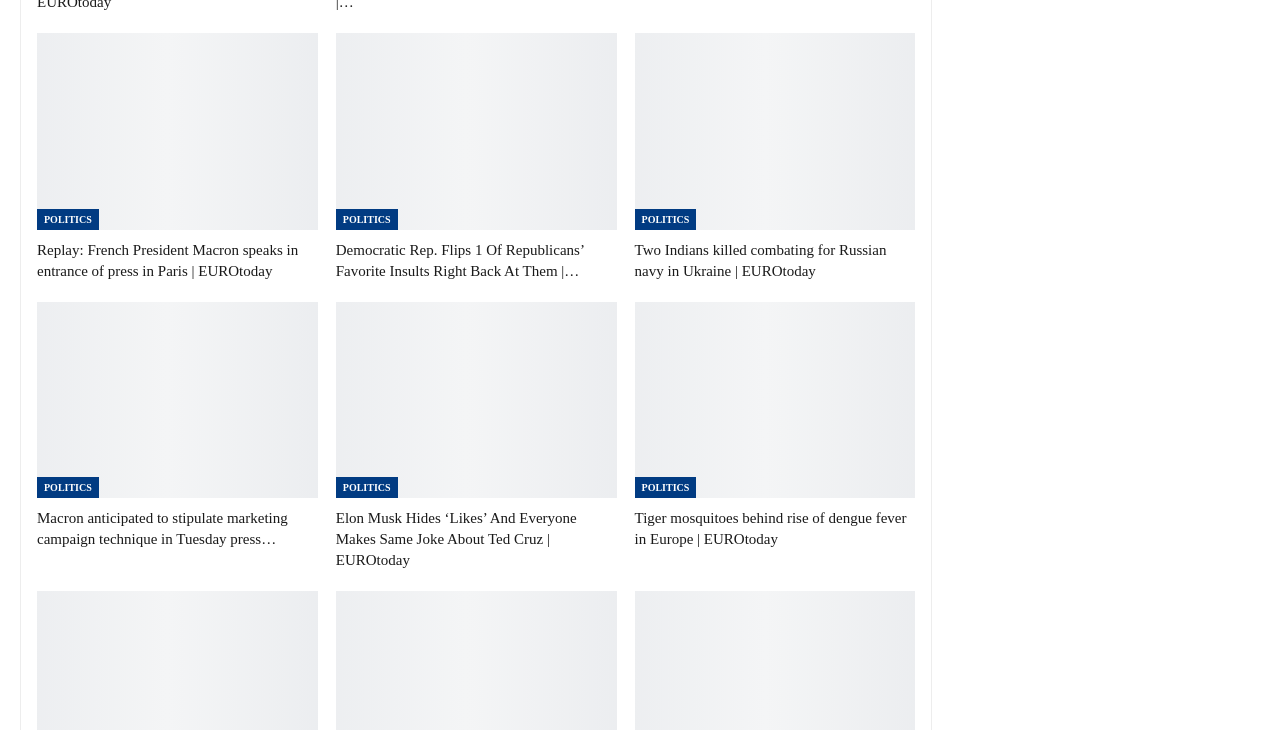Could you locate the bounding box coordinates for the section that should be clicked to accomplish this task: "View the 'Course syllabus as PDF'".

None